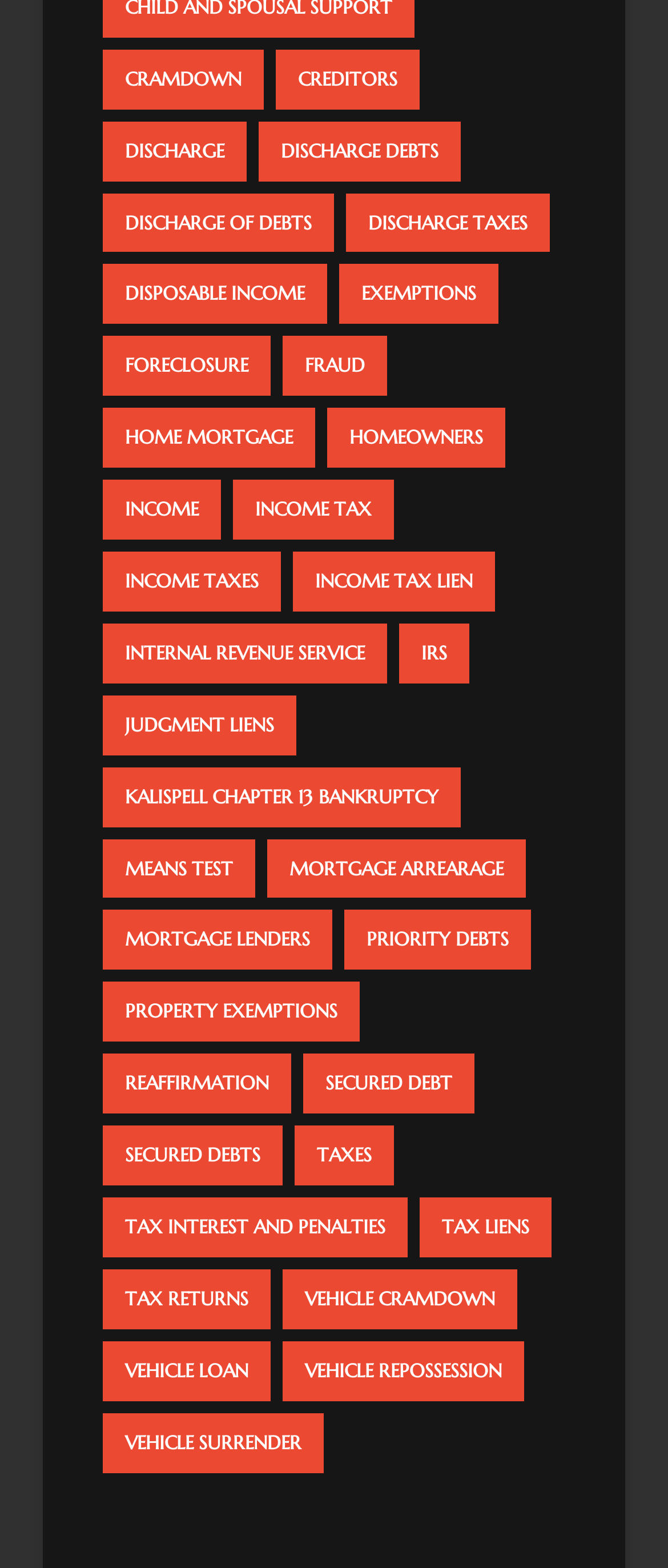How many types of 'taxes' are mentioned?
Using the details from the image, give an elaborate explanation to answer the question.

I counted four distinct types of taxes mentioned on the webpage: 'income tax', 'income taxes', 'tax interest and penalties', and 'tax liens'.